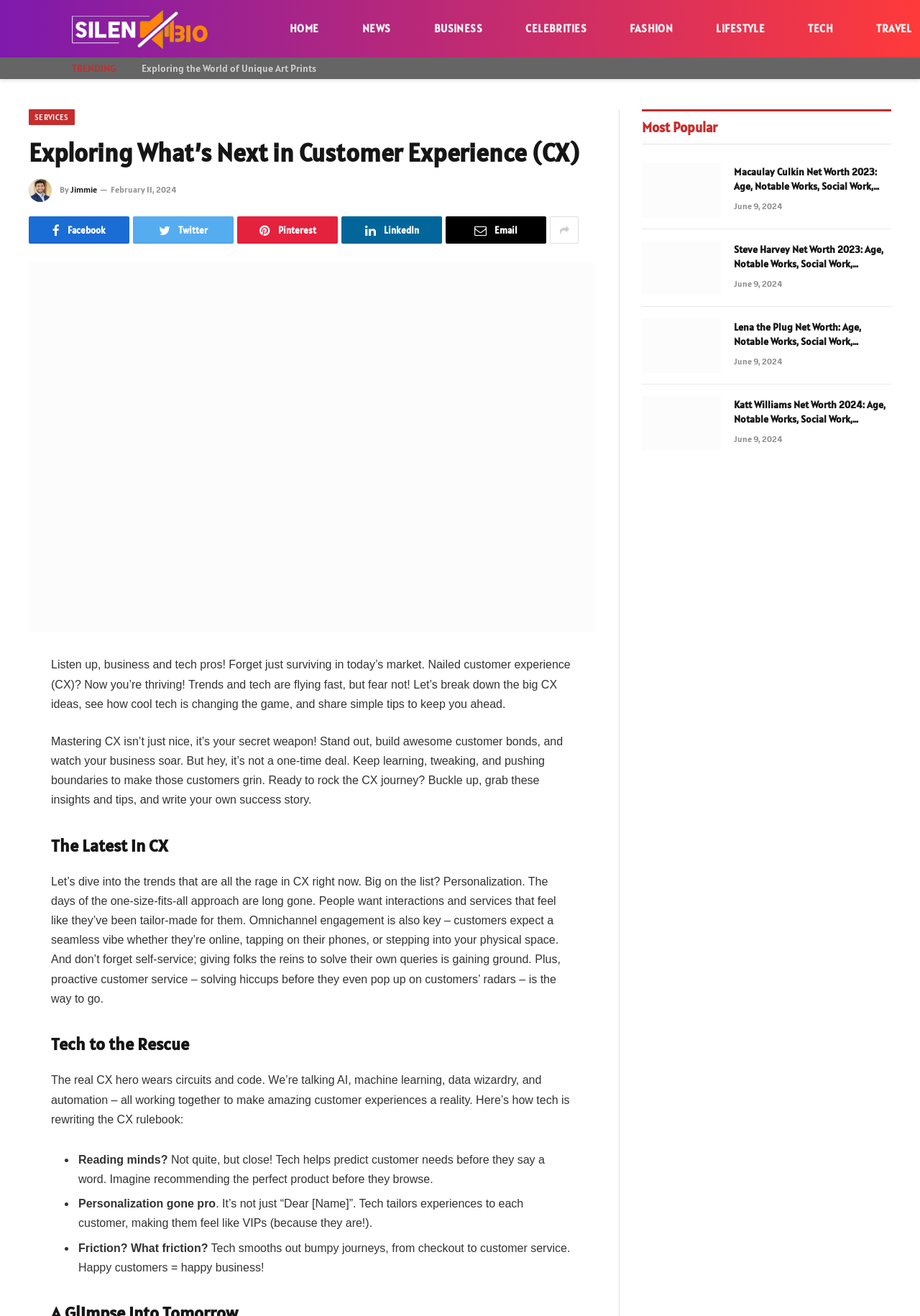Please provide a comprehensive response to the question based on the details in the image: What is the category of the article 'Macaulay Culkin Net Worth 2023'? 

Based on the webpage, the article 'Macaulay Culkin Net Worth 2023' is categorized under 'CELEBRITIES' section, which is one of the main categories on the webpage.